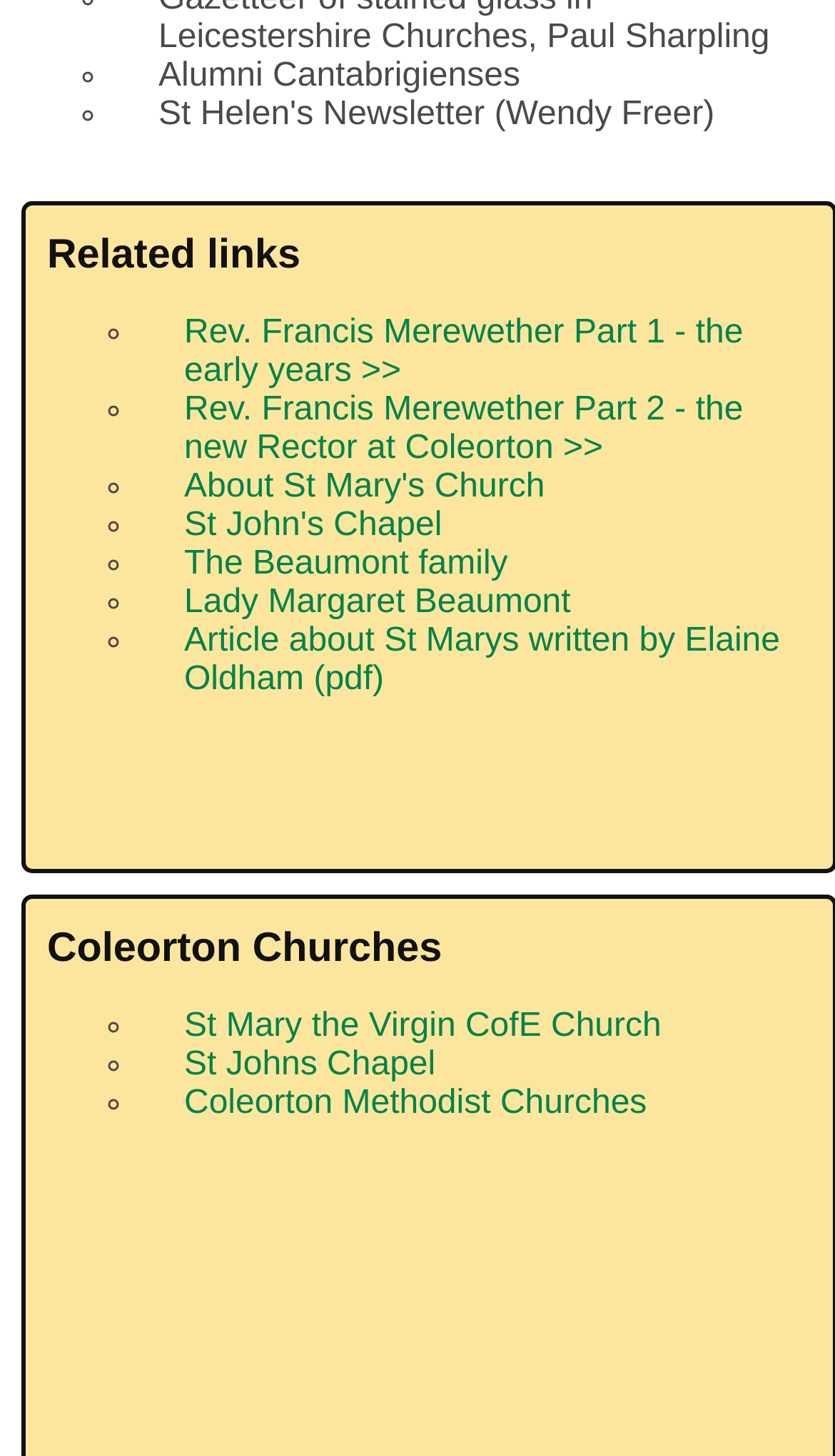How many links are there under 'Related links'?
Using the visual information from the image, give a one-word or short-phrase answer.

5